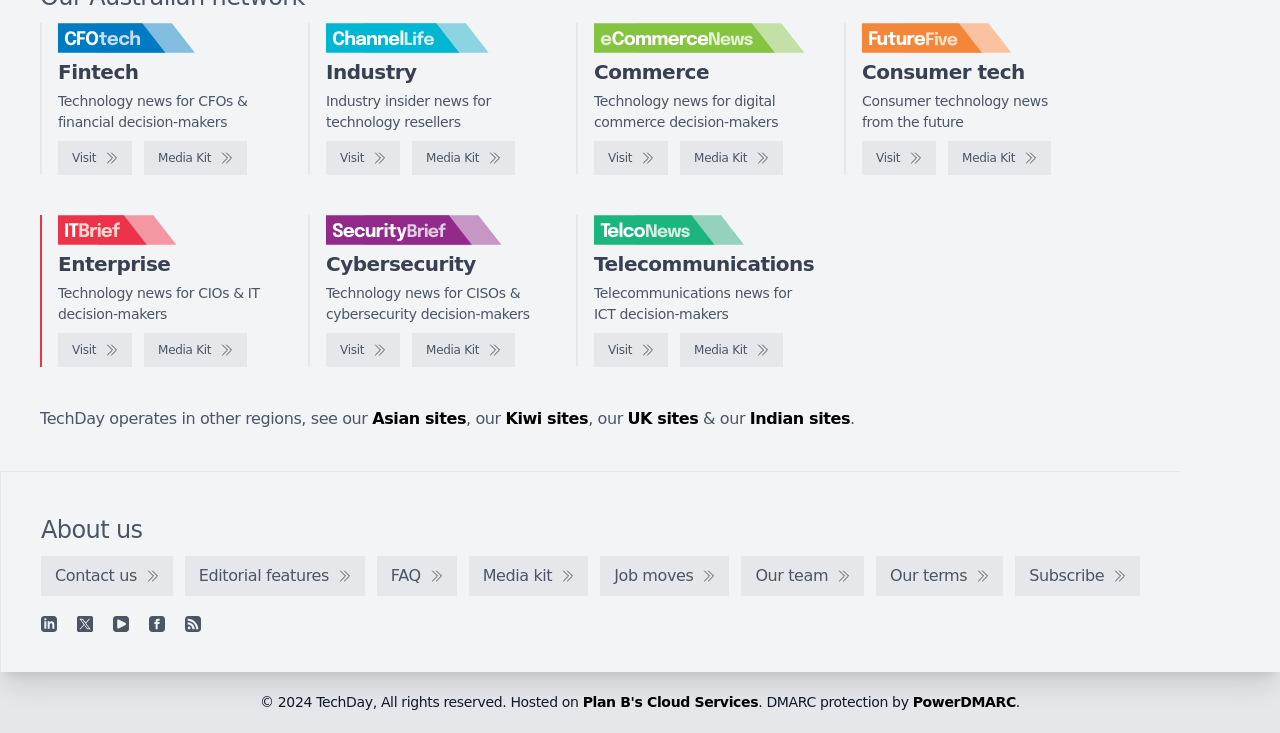Find the bounding box coordinates of the element I should click to carry out the following instruction: "View Media Kit of ChannelLife".

[0.322, 0.192, 0.402, 0.239]